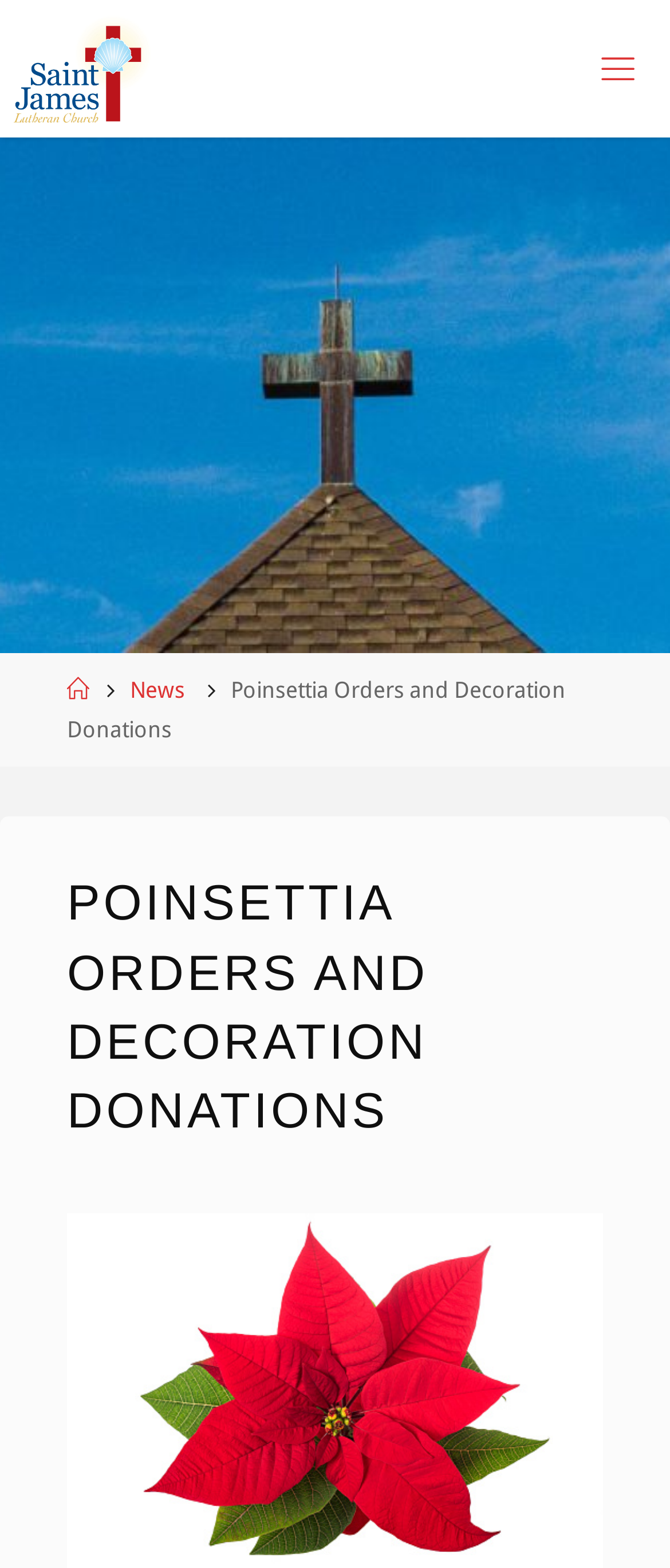Consider the image and give a detailed and elaborate answer to the question: 
What is the motto of the church?

I found the motto by reading the static text element 'Changing Lives with the Love of God to the Glory of God!' which is located below the church's name.